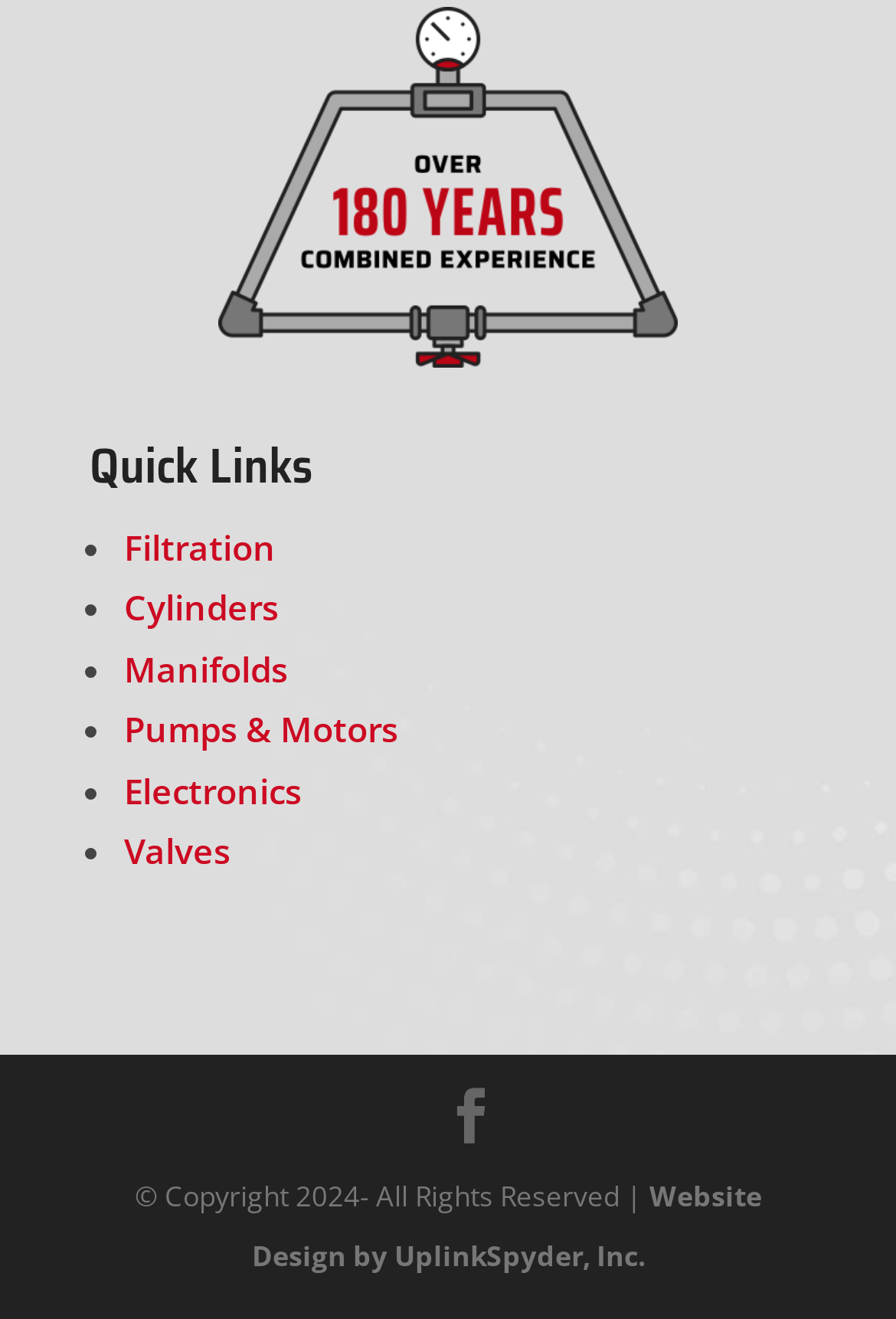Locate the bounding box coordinates of the area to click to fulfill this instruction: "Click on the link to learn more about DHC's experience". The bounding box should be presented as four float numbers between 0 and 1, in the order [left, top, right, bottom].

[0.244, 0.25, 0.756, 0.285]